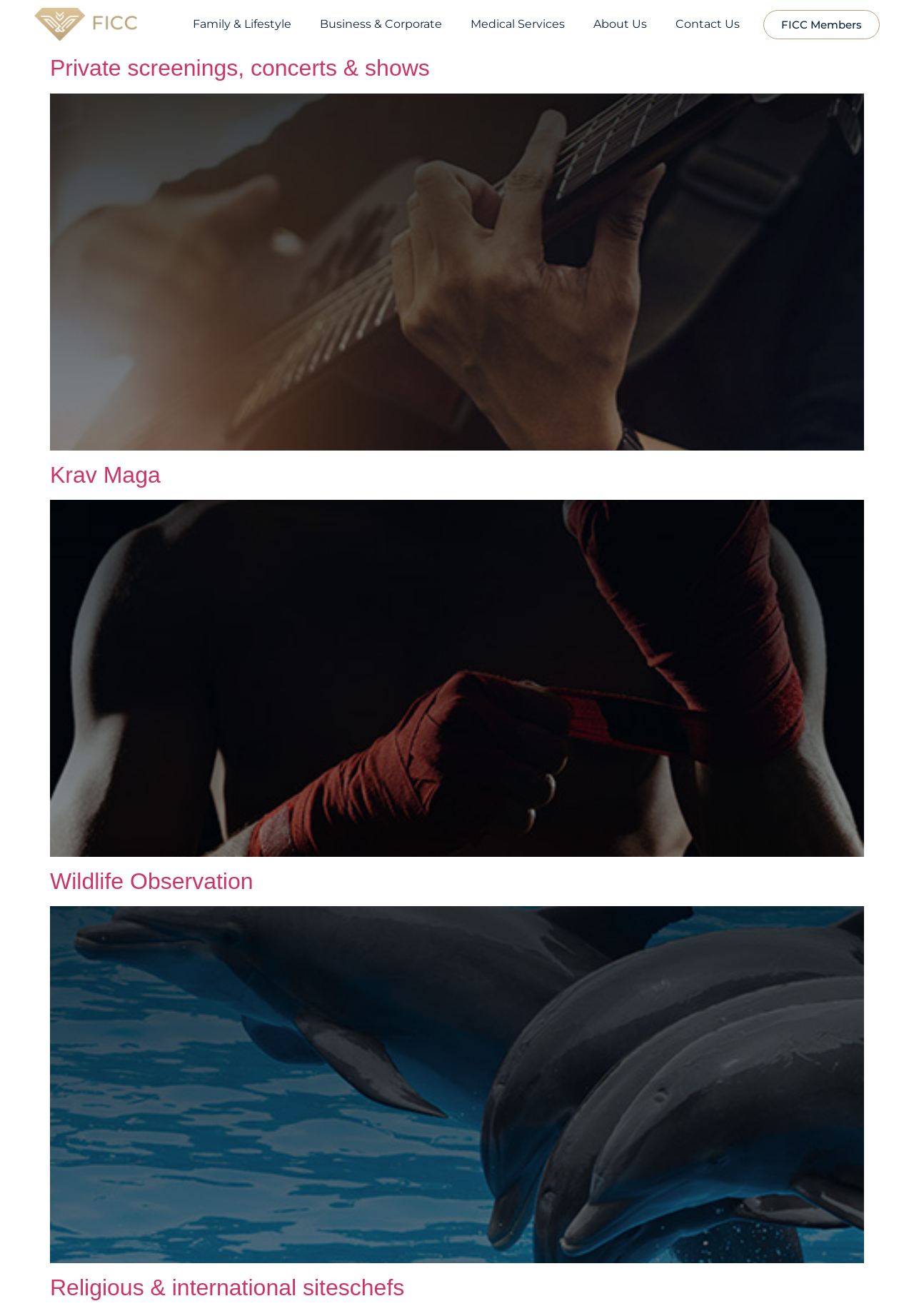Utilize the information from the image to answer the question in detail:
What is the last link in the third article?

By examining the third article element with ID 57, I can see that it has a link element with the text 'Religious & international siteschefs', which is the last link in the third article.